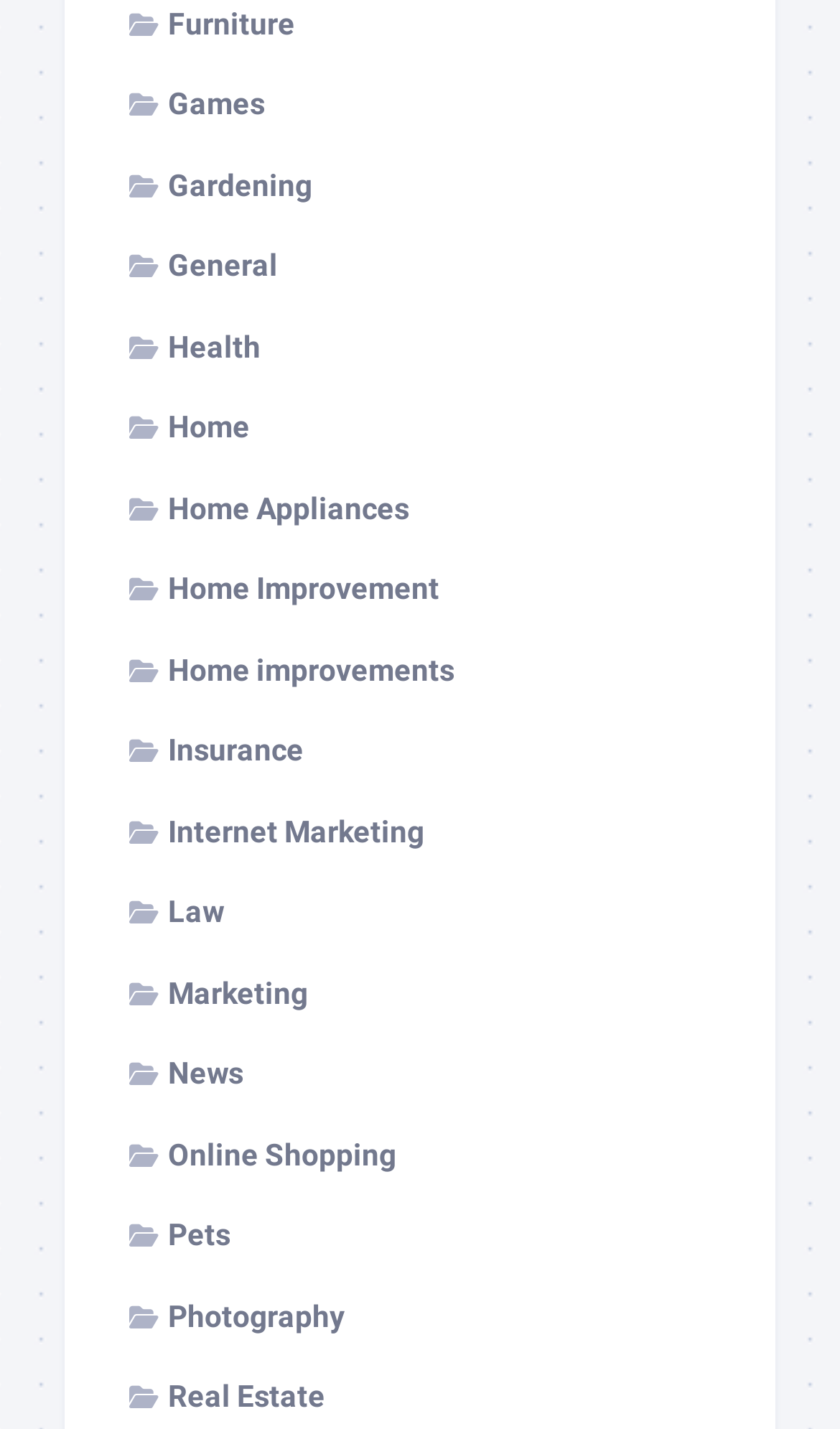Give a one-word or phrase response to the following question: What is the category below 'Home'?

Home Appliances